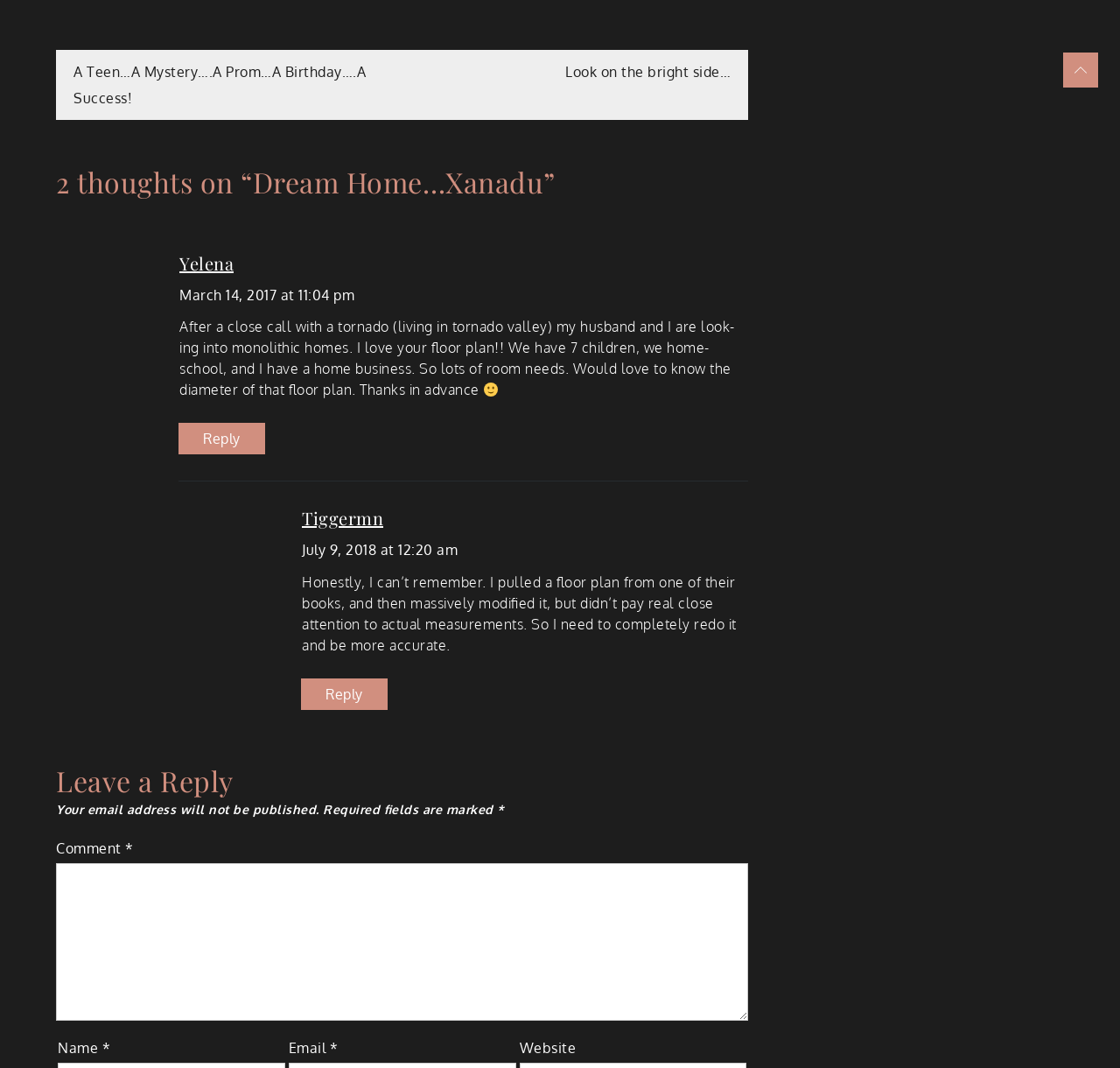Predict the bounding box coordinates of the UI element that matches this description: "tiggermn". The coordinates should be in the format [left, top, right, bottom] with each value between 0 and 1.

[0.27, 0.476, 0.342, 0.495]